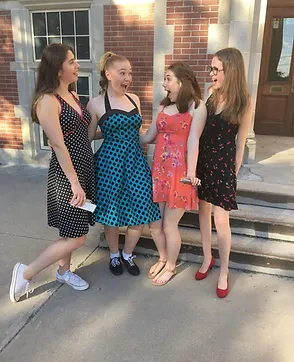Provide a one-word or short-phrase response to the question:
What is the dominant atmosphere in the image?

Joy and excitement